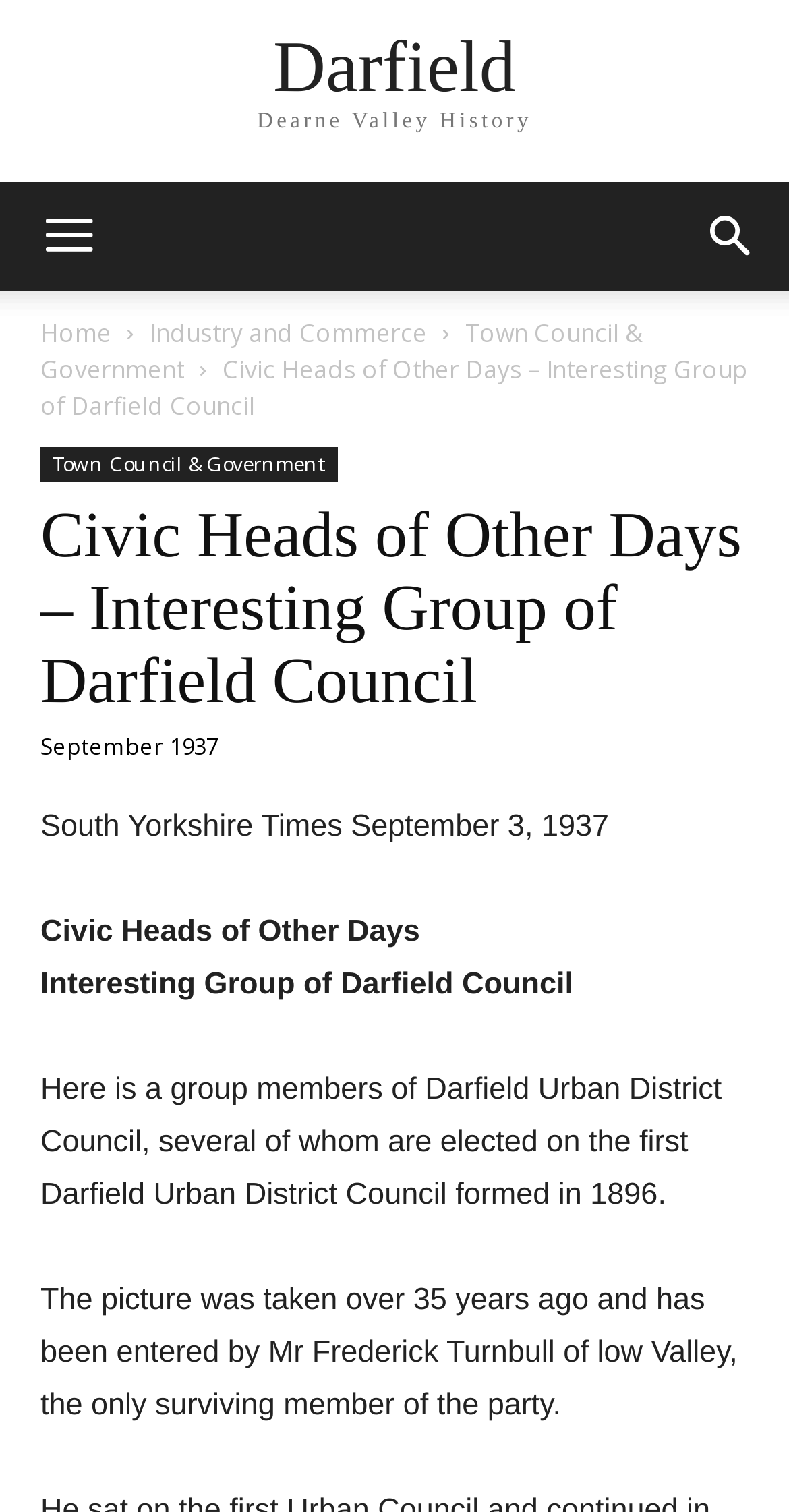Describe every aspect of the webpage comprehensively.

The webpage is about "Civic Heads of Other Days – Interesting Group of Darfield Council" in Darfield. At the top, there are several links, including "Darfield Dearne Valley History" on the left, and two icons, '\ue83e' and '\ue80a', on the right. Below these links, there are four more links: "Home", "Industry and Commerce", "Town Council & Government", and another "Town Council & Government" link.

The main content of the webpage is a section with a heading "Civic Heads of Other Days – Interesting Group of Darfield Council". This section has a link with the same title, and below it, there are four paragraphs of text. The first paragraph mentions "September 1937" and "South Yorkshire Times September 3, 1937". The second paragraph is titled "Interesting Group of Darfield Council". The third paragraph describes a group of members of Darfield Urban District Council, and the fourth paragraph provides more information about the picture, which was taken over 35 years ago and was entered by Mr. Frederick Turnbull, the only surviving member of the party.